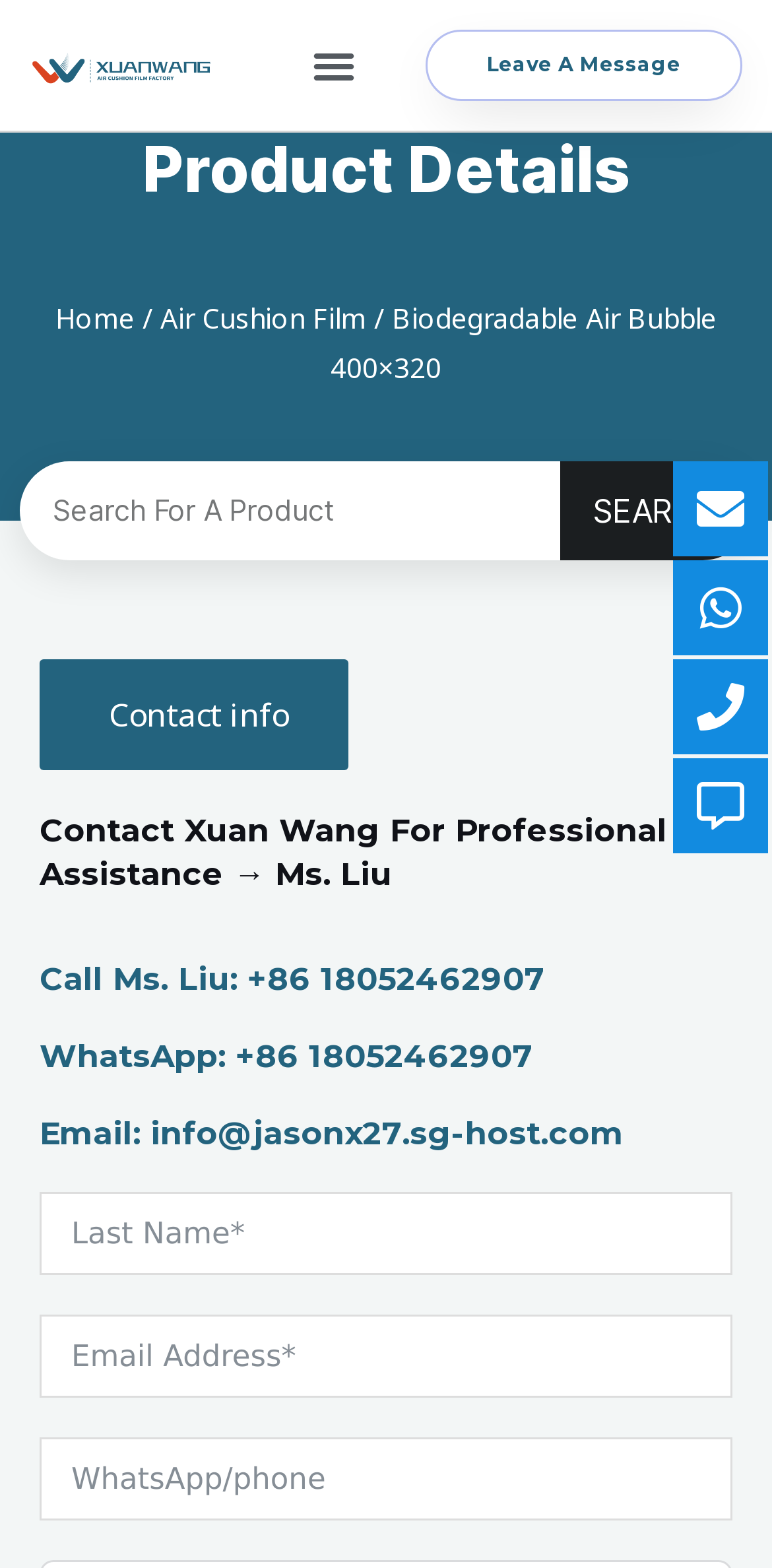Find the bounding box coordinates for the element that must be clicked to complete the instruction: "Search for a product". The coordinates should be four float numbers between 0 and 1, indicated as [left, top, right, bottom].

[0.026, 0.294, 0.725, 0.357]